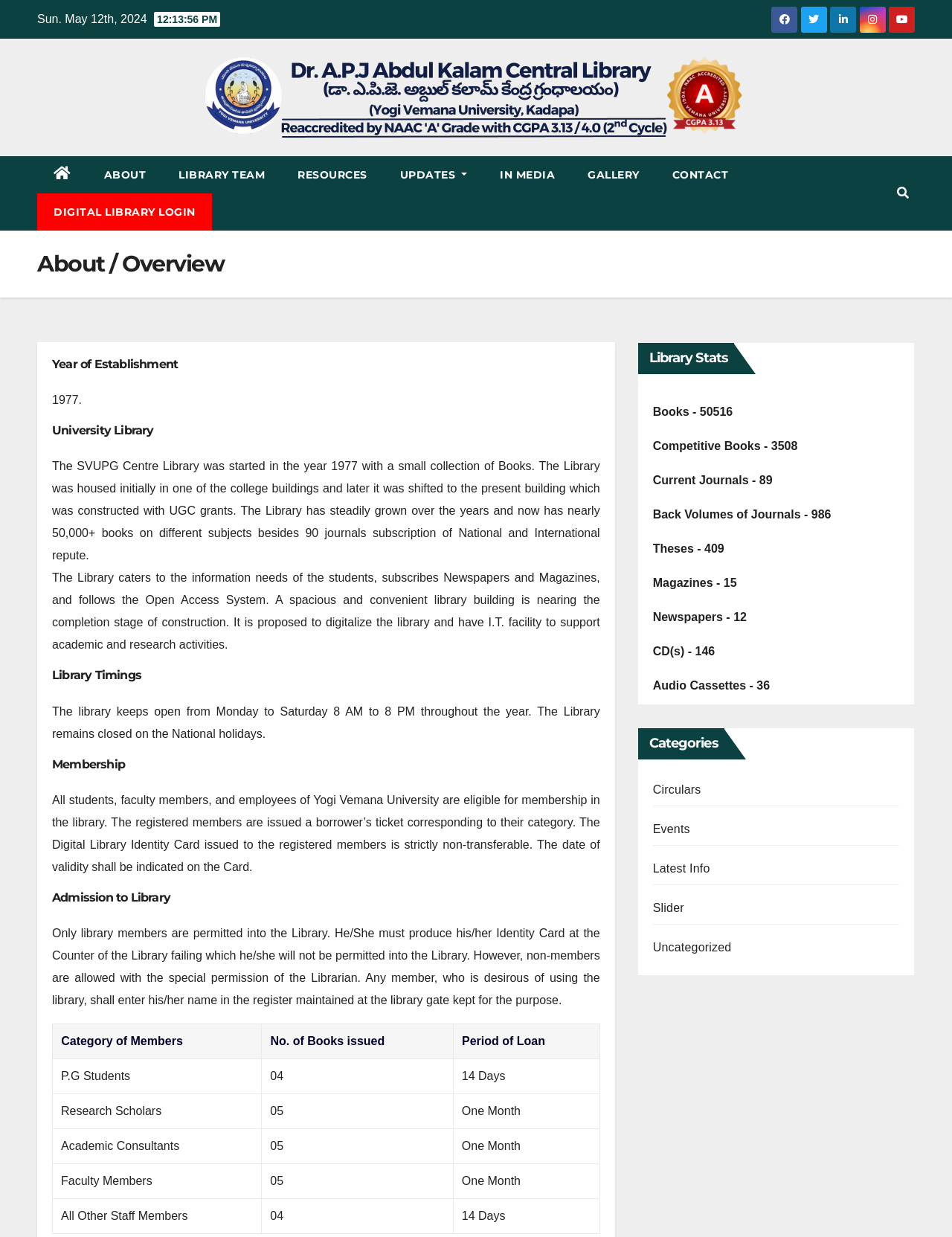Point out the bounding box coordinates of the section to click in order to follow this instruction: "View Shipping & Delivery policy".

None